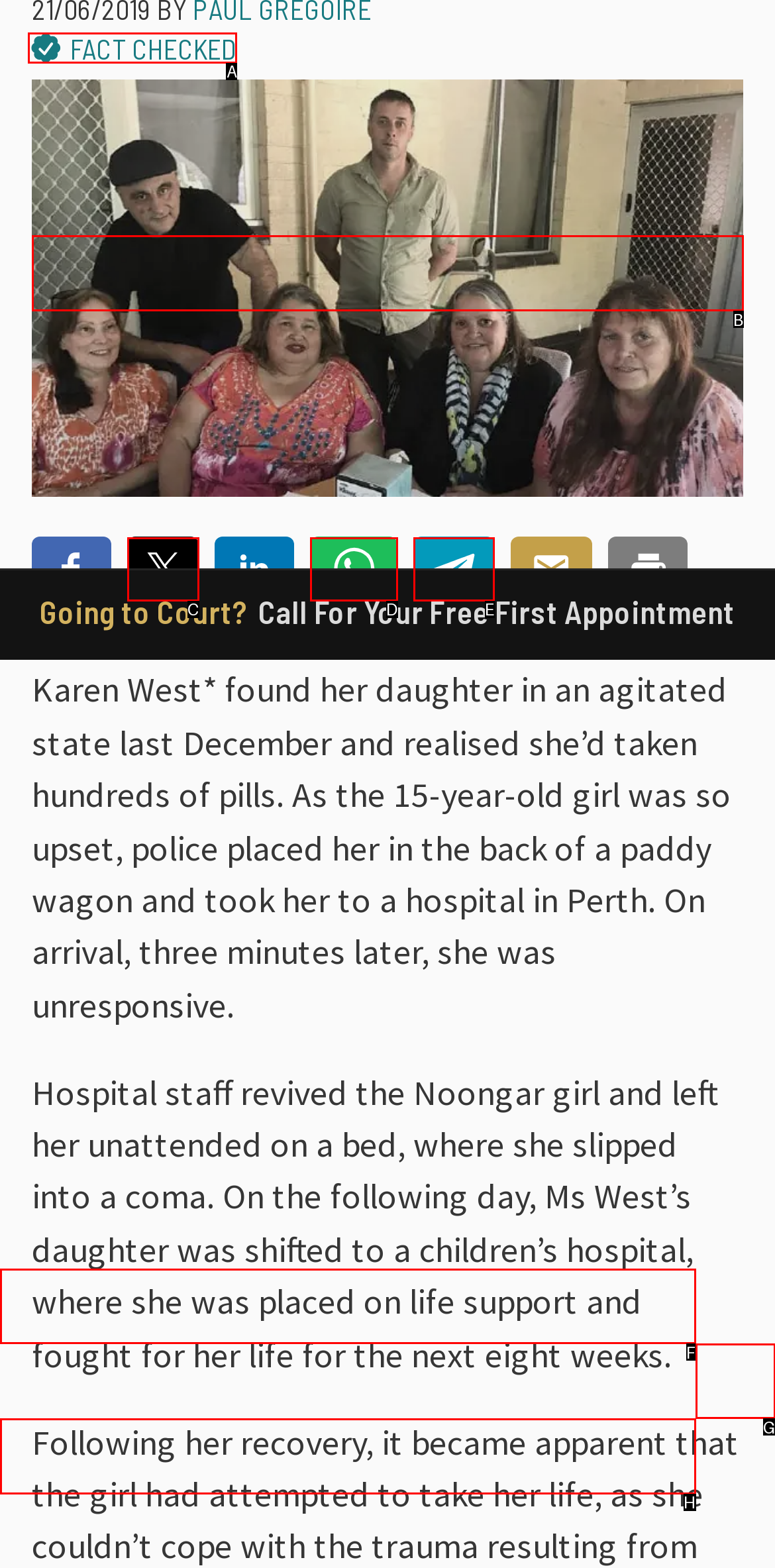Select the HTML element that corresponds to the description: Services (36)
Reply with the letter of the correct option from the given choices.

H